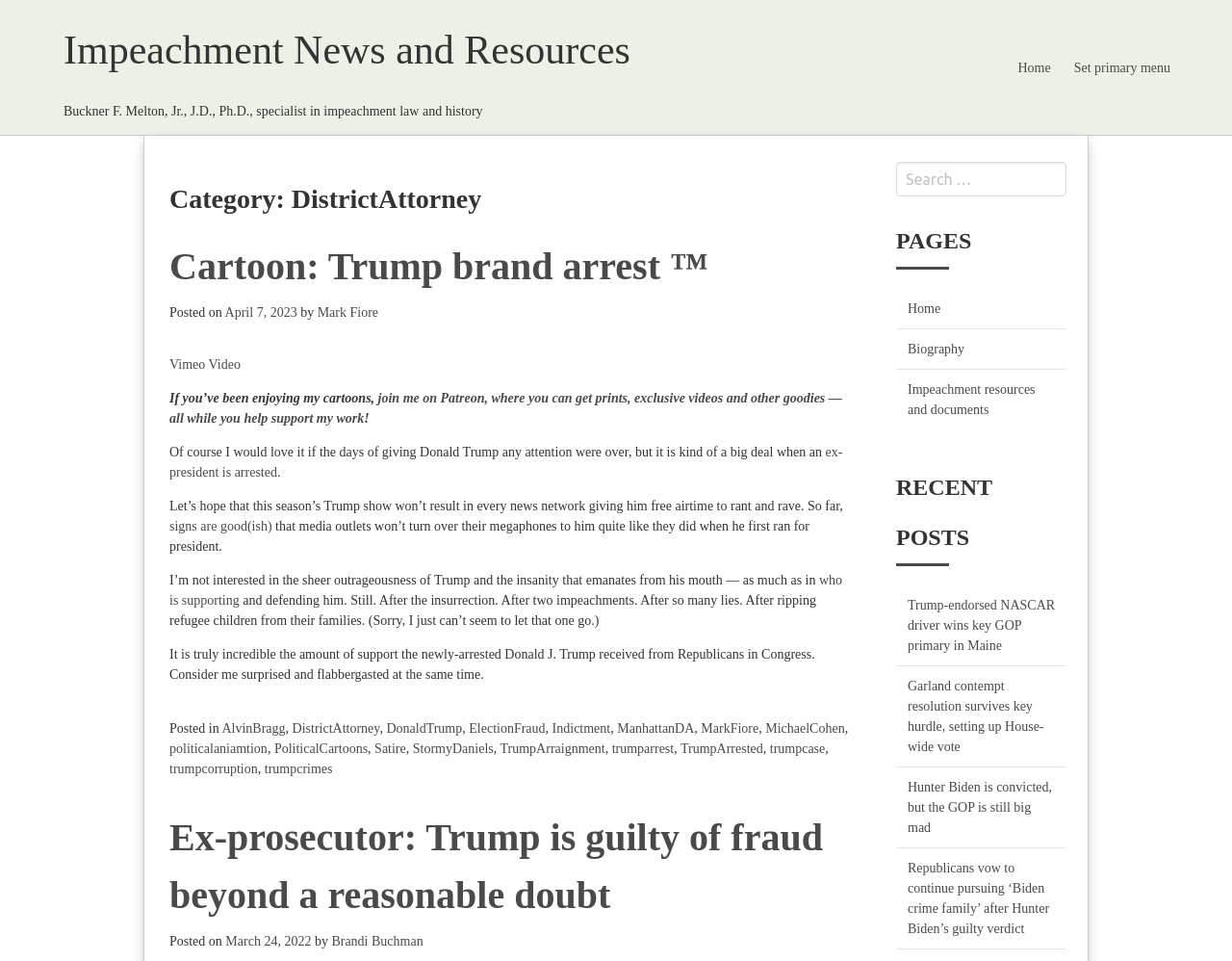Please identify the bounding box coordinates of the element's region that I should click in order to complete the following instruction: "Click on the 'Home' link". The bounding box coordinates consist of four float numbers between 0 and 1, i.e., [left, top, right, bottom].

[0.817, 0.052, 0.862, 0.089]